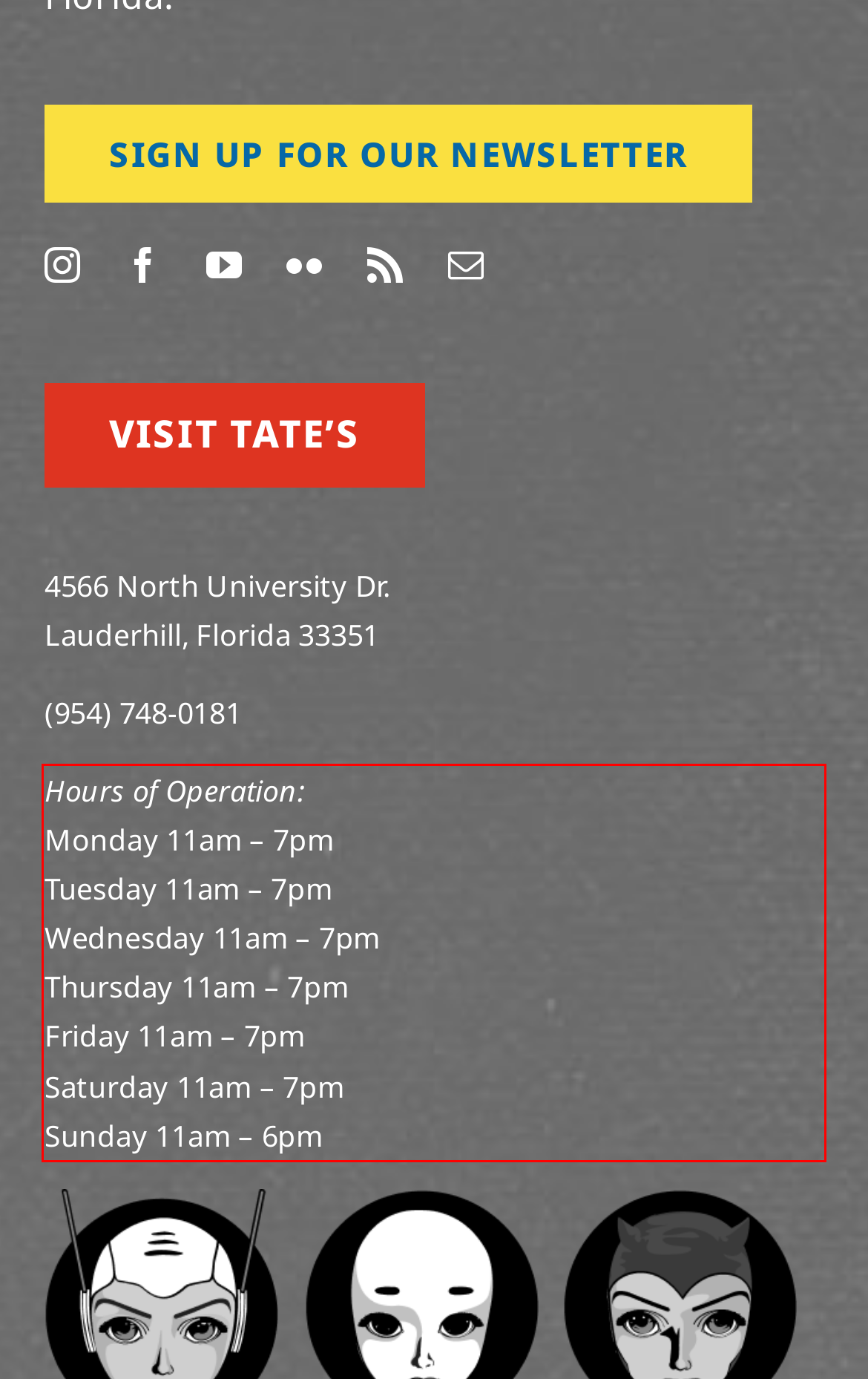Observe the screenshot of the webpage that includes a red rectangle bounding box. Conduct OCR on the content inside this red bounding box and generate the text.

Hours of Operation: Monday 11am – 7pm Tuesday 11am – 7pm Wednesday 11am – 7pm Thursday 11am – 7pm Friday 11am – 7pm Saturday 11am – 7pm Sunday 11am – 6pm